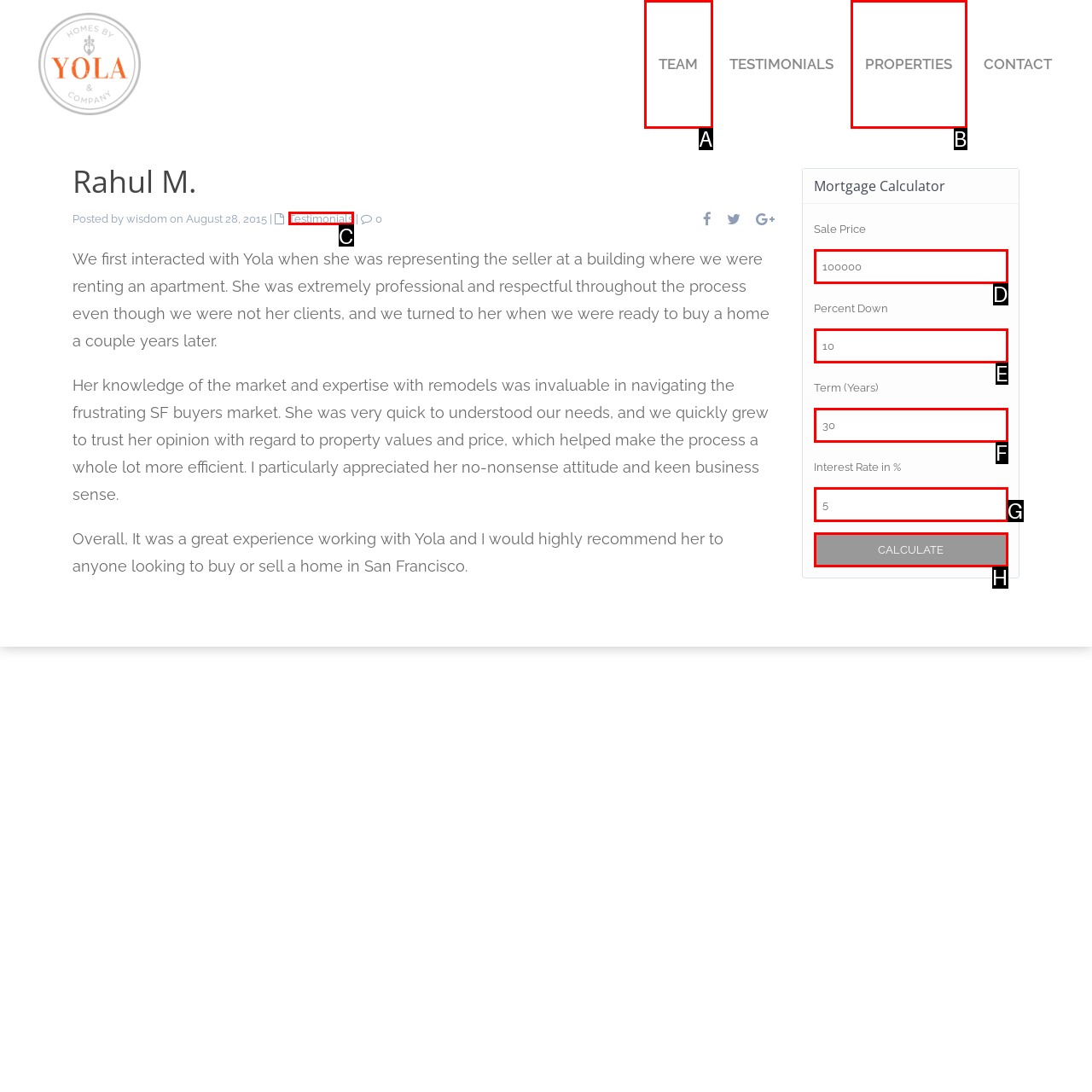Identify the option that corresponds to: Testimonials
Respond with the corresponding letter from the choices provided.

C